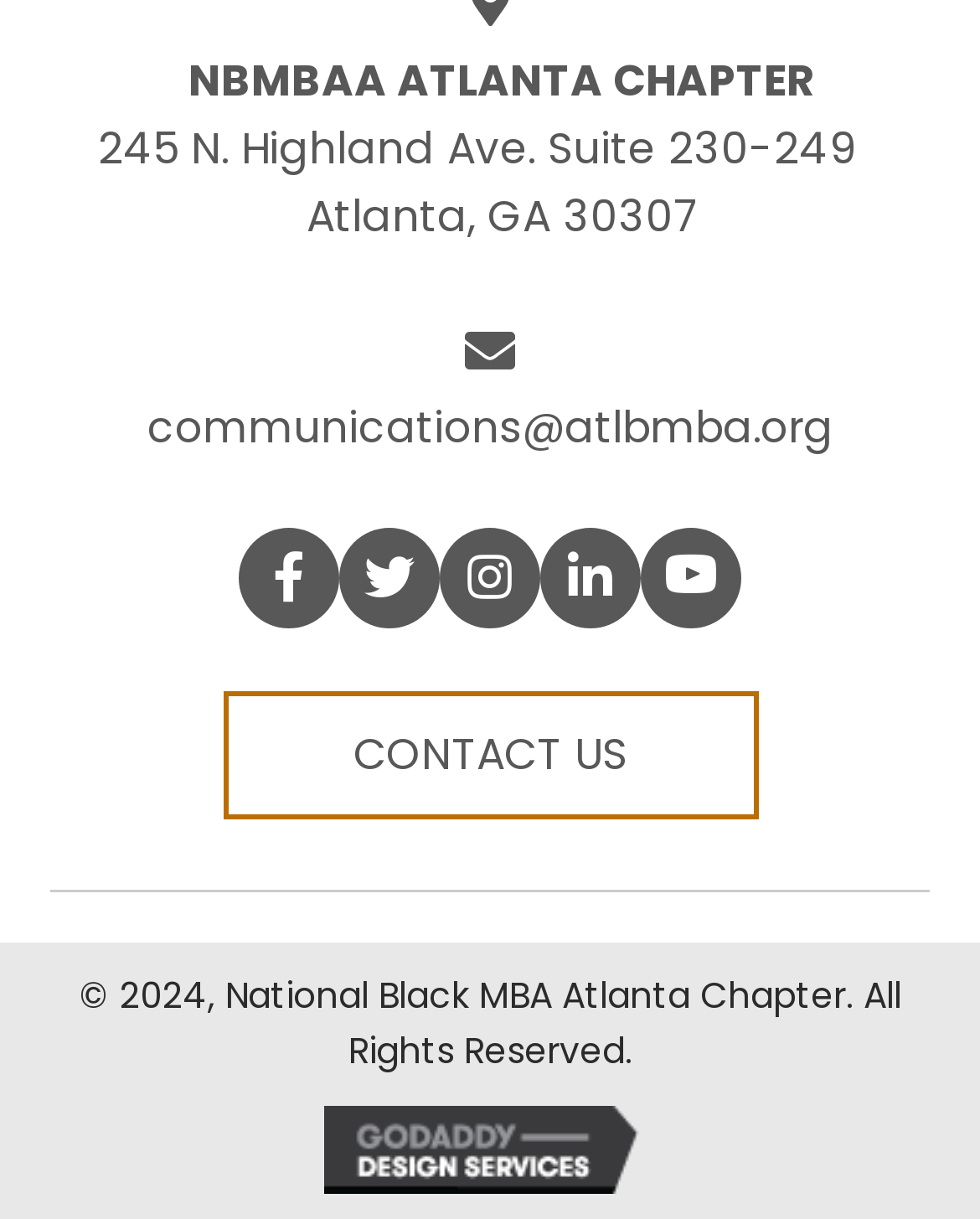What is the contact method?
Examine the image and give a concise answer in one word or a short phrase.

mailto:communications@atlbmba.org